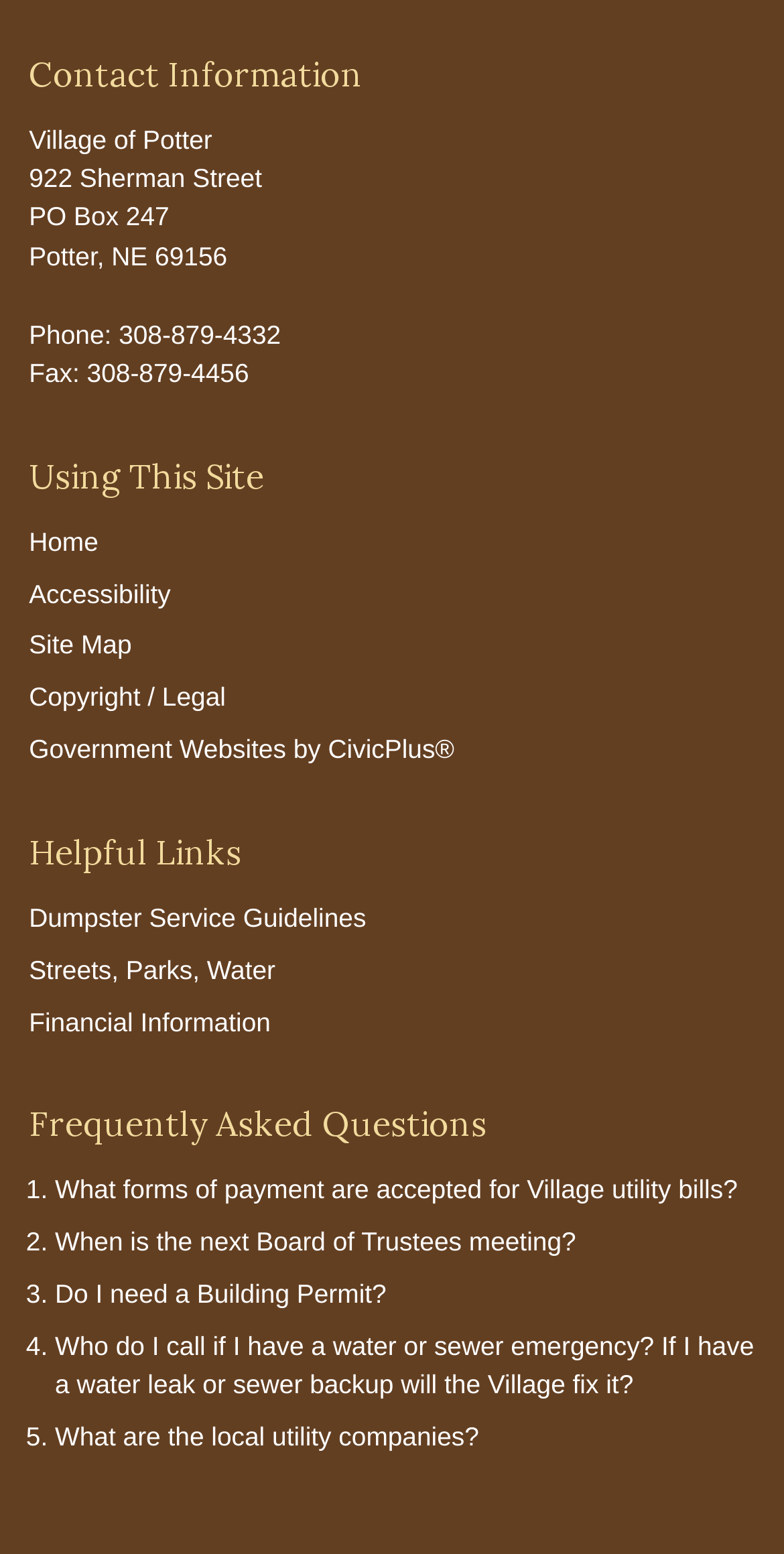Using the provided element description: "Home", identify the bounding box coordinates. The coordinates should be four floats between 0 and 1 in the order [left, top, right, bottom].

[0.037, 0.338, 0.126, 0.358]